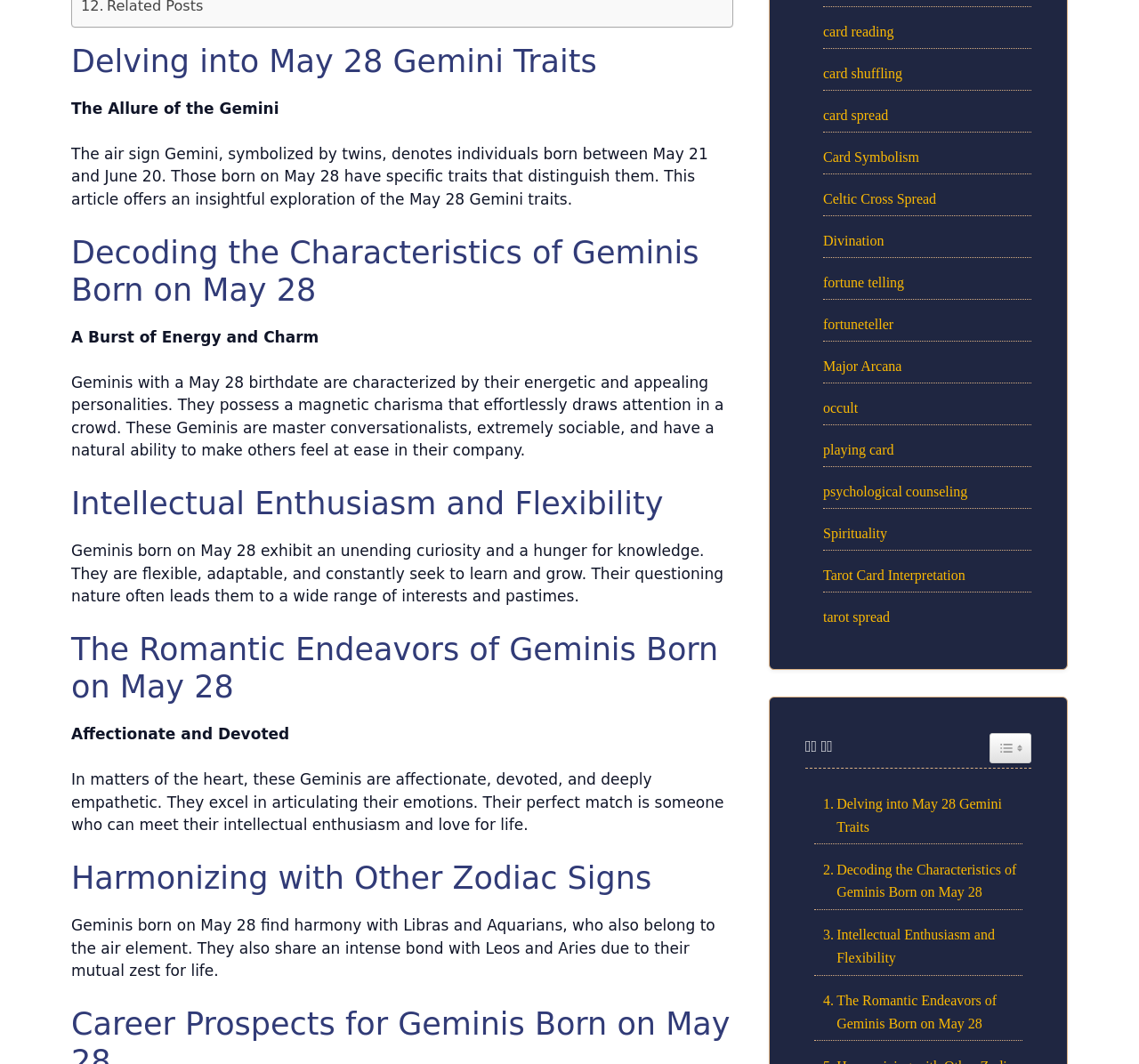Predict the bounding box for the UI component with the following description: "fortuneteller".

[0.723, 0.297, 0.784, 0.311]